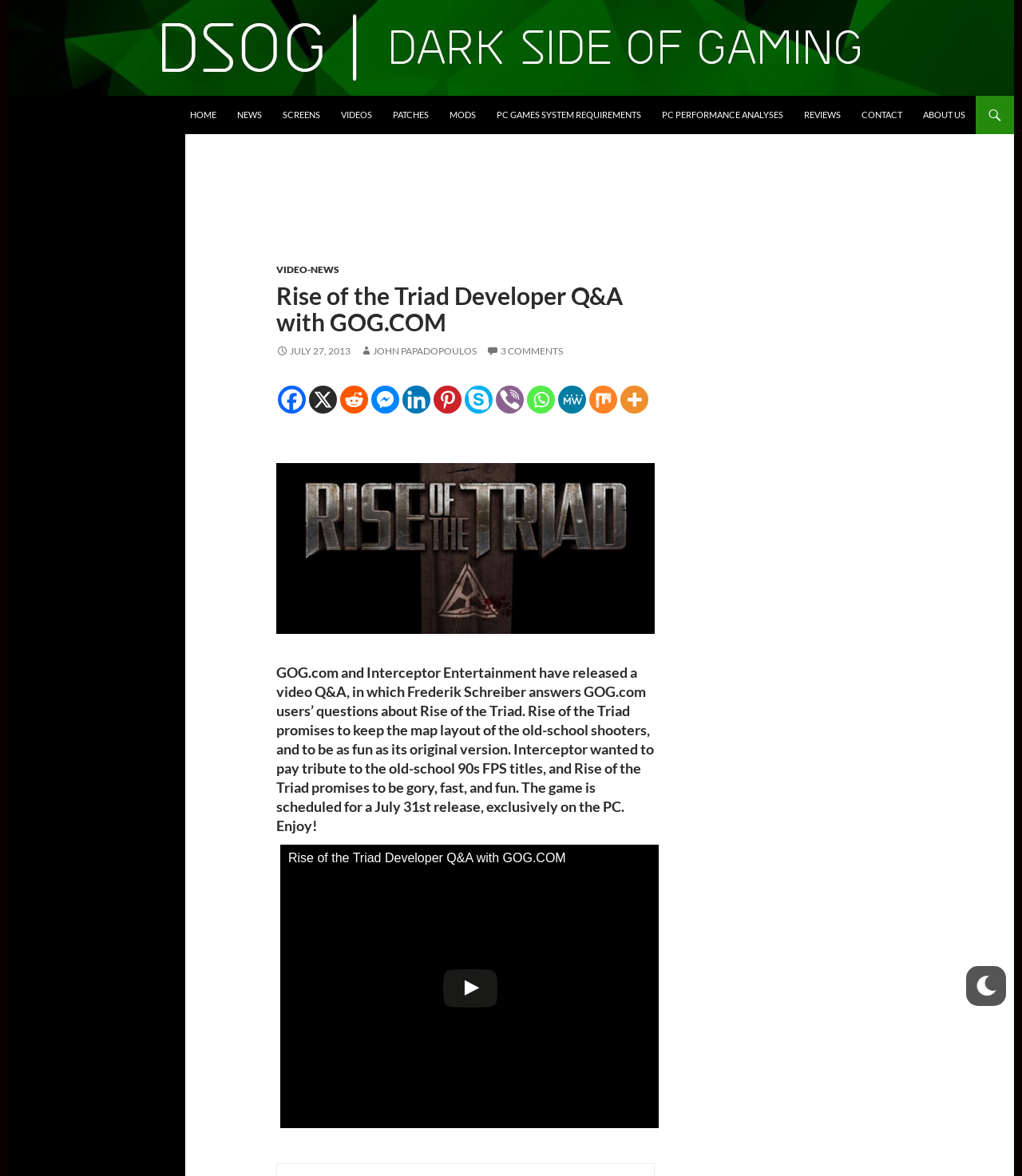Give a detailed account of the webpage, highlighting key information.

This webpage is about a video Q&A session with Frederik Schreiber, the developer of Rise of the Triad, a game that promises to keep the map layout of old-school shooters and be as fun as its original version. The page has a header section with links to various categories such as Home, News, Screens, Videos, Patches, Mods, and more. Below the header, there is a section with social media links, including Facebook, Twitter, Reddit, and others.

The main content of the page is divided into two sections. On the left side, there is a heading that reads "Rise of the Triad Developer Q&A with GOG.COM" followed by a brief description of the game and its features. Below this, there is a video embedded in the page, which is likely the Q&A session with Frederik Schreiber.

On the right side of the page, there is a section with popular stories, including a heading that reads "POPULAR STORIES" and an image of God of War Ragnarok. Below this, there is a link to an article titled "God of War: Ragnarok – PC vs PS5 Early Graphics Comparison".

At the bottom of the page, there is a footer section with links to various categories, including Home, News, Screens, Videos, Patches, Mods, and more. There are also links to Patreon and Discord channels.

Throughout the page, there are several images, including logos, icons, and screenshots of games. The overall layout of the page is cluttered, with many links and images competing for attention. However, the main content of the page is easy to find and read.